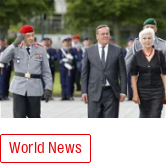What is the context of the event?
Please answer the question as detailed as possible based on the image.

The caption suggests that the event is taking place in a context of honor or official proceedings, as evidenced by the contingent of military personnel lined up in the background, which implies a sense of formality and importance.